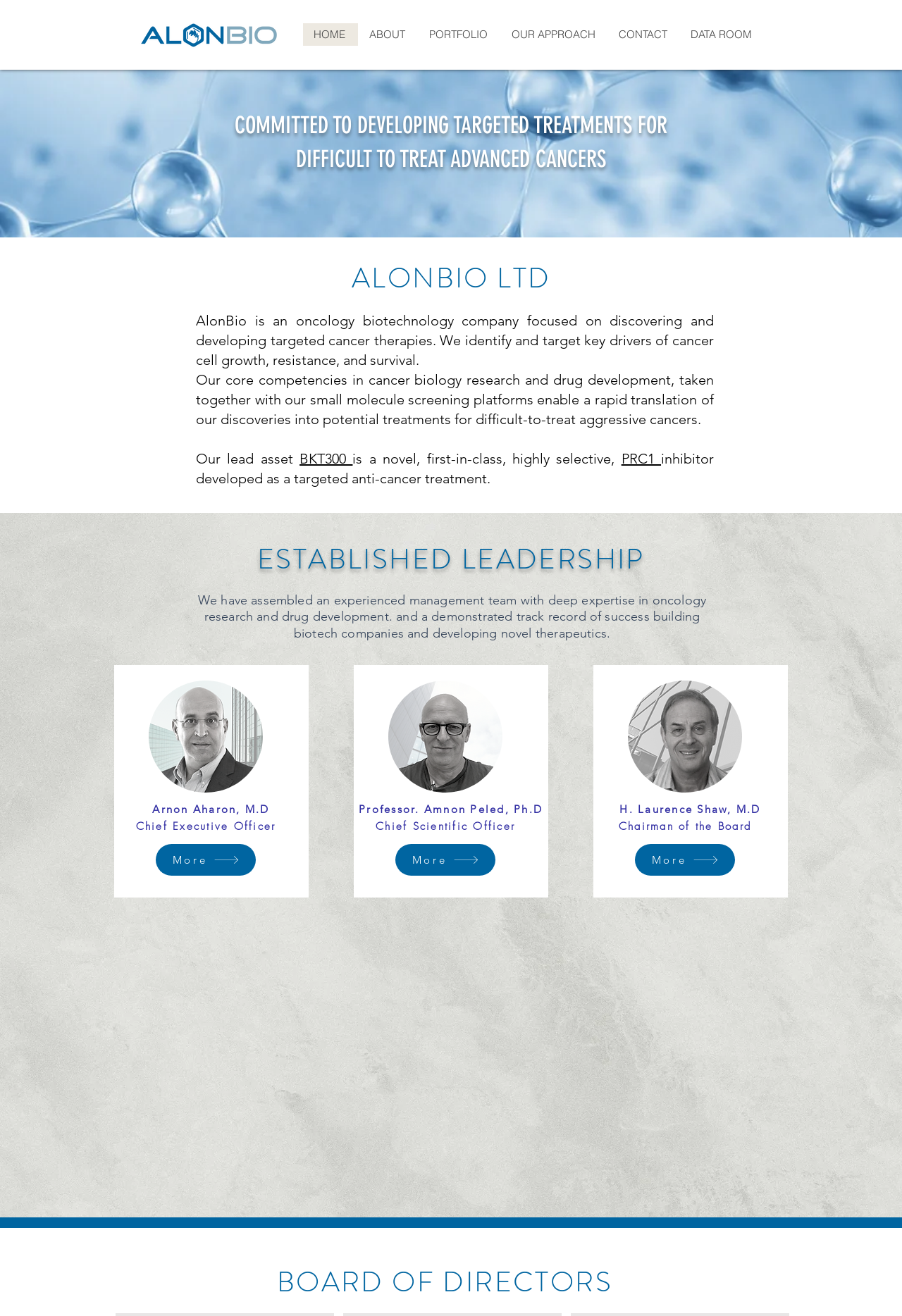Find the bounding box coordinates of the area to click in order to follow the instruction: "Click the OUR APPROACH link".

[0.555, 0.018, 0.673, 0.035]